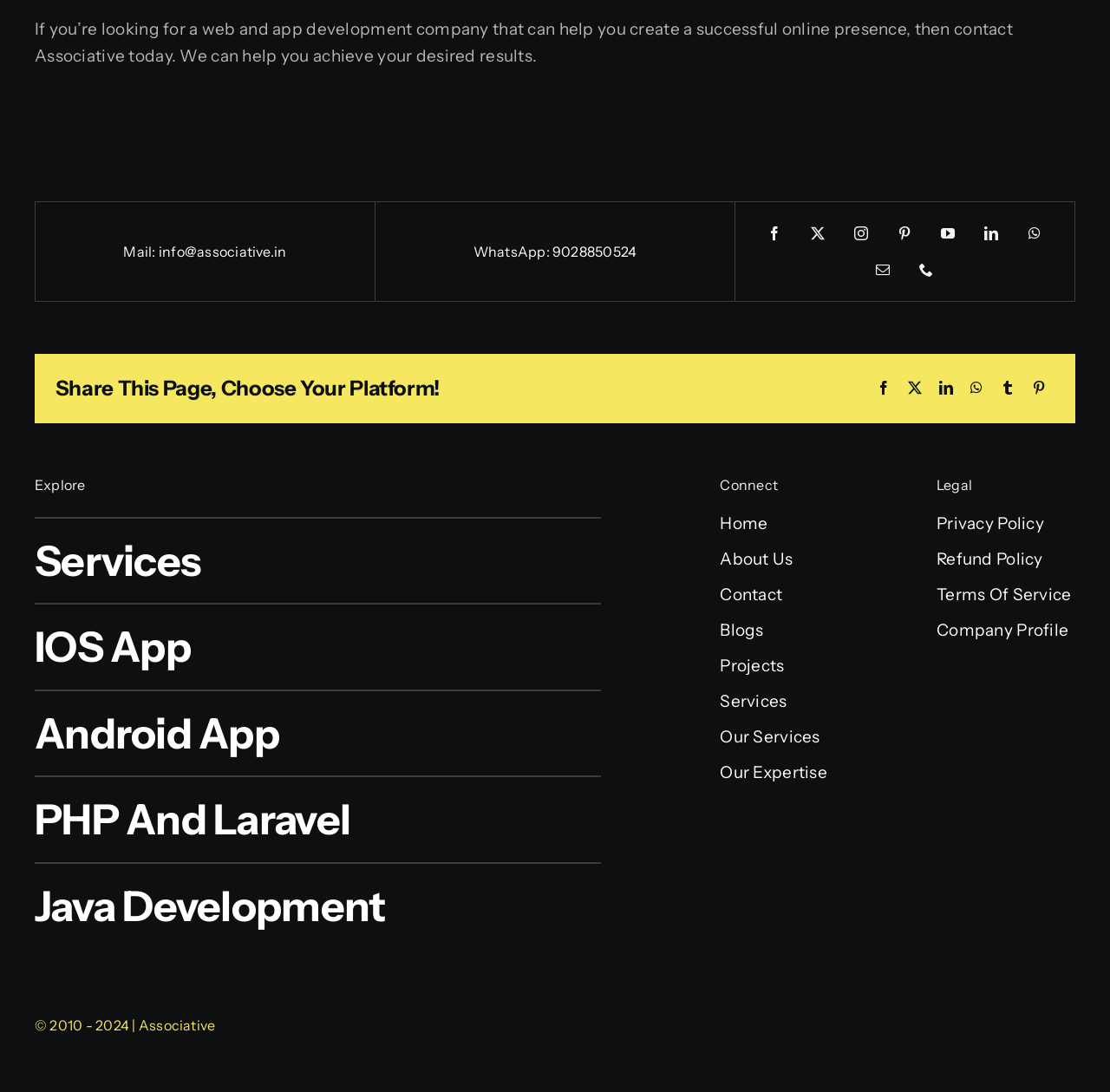Please identify the bounding box coordinates of the clickable region that I should interact with to perform the following instruction: "Share this page on Facebook". The coordinates should be expressed as four float numbers between 0 and 1, i.e., [left, top, right, bottom].

[0.782, 0.343, 0.81, 0.368]